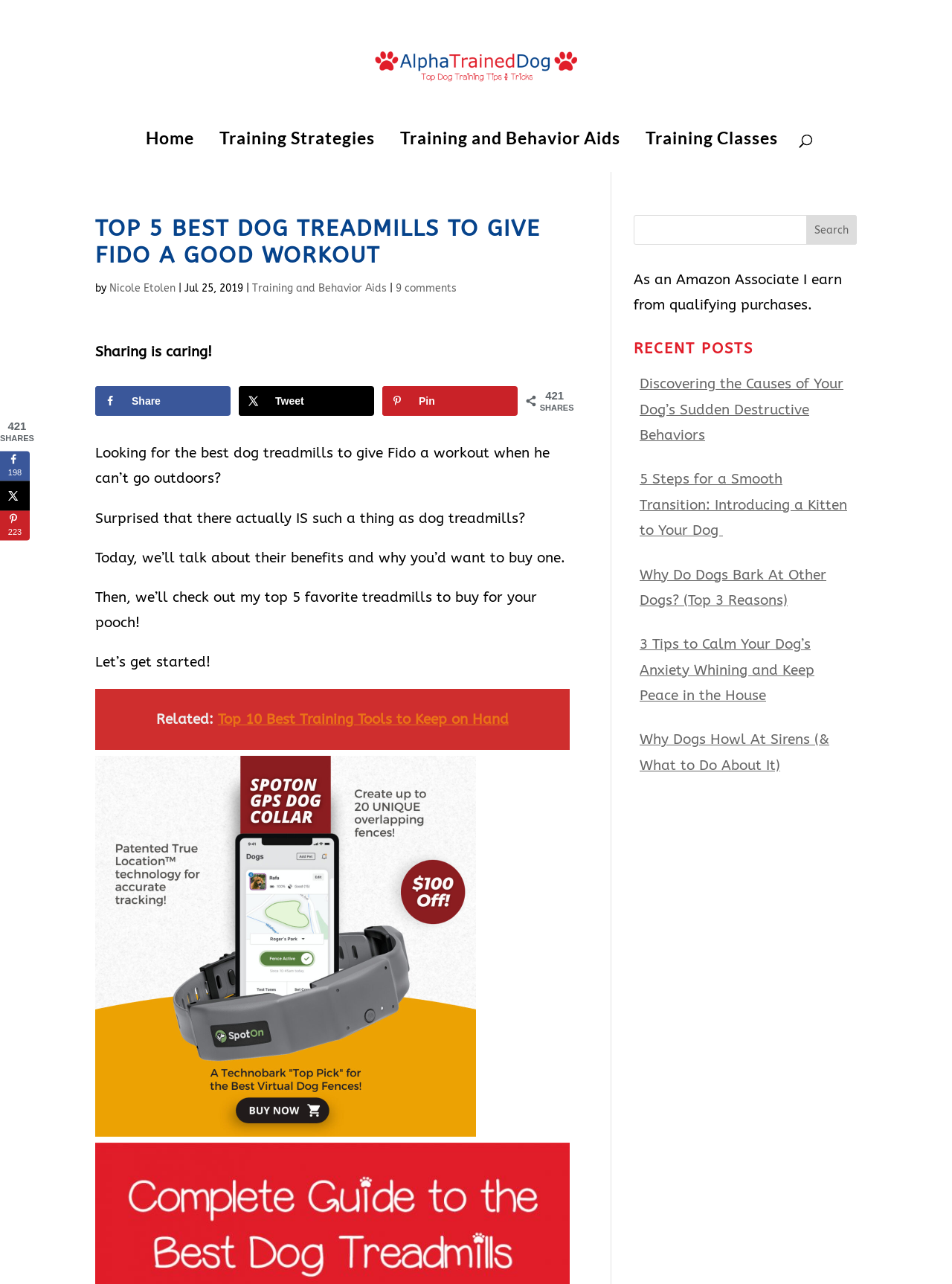What is the topic of the related article 'Top 10 Best Training Tools to Keep on Hand'?
Please craft a detailed and exhaustive response to the question.

The related article 'Top 10 Best Training Tools to Keep on Hand' is about training tools, likely discussing the top tools for dog training and behavior.